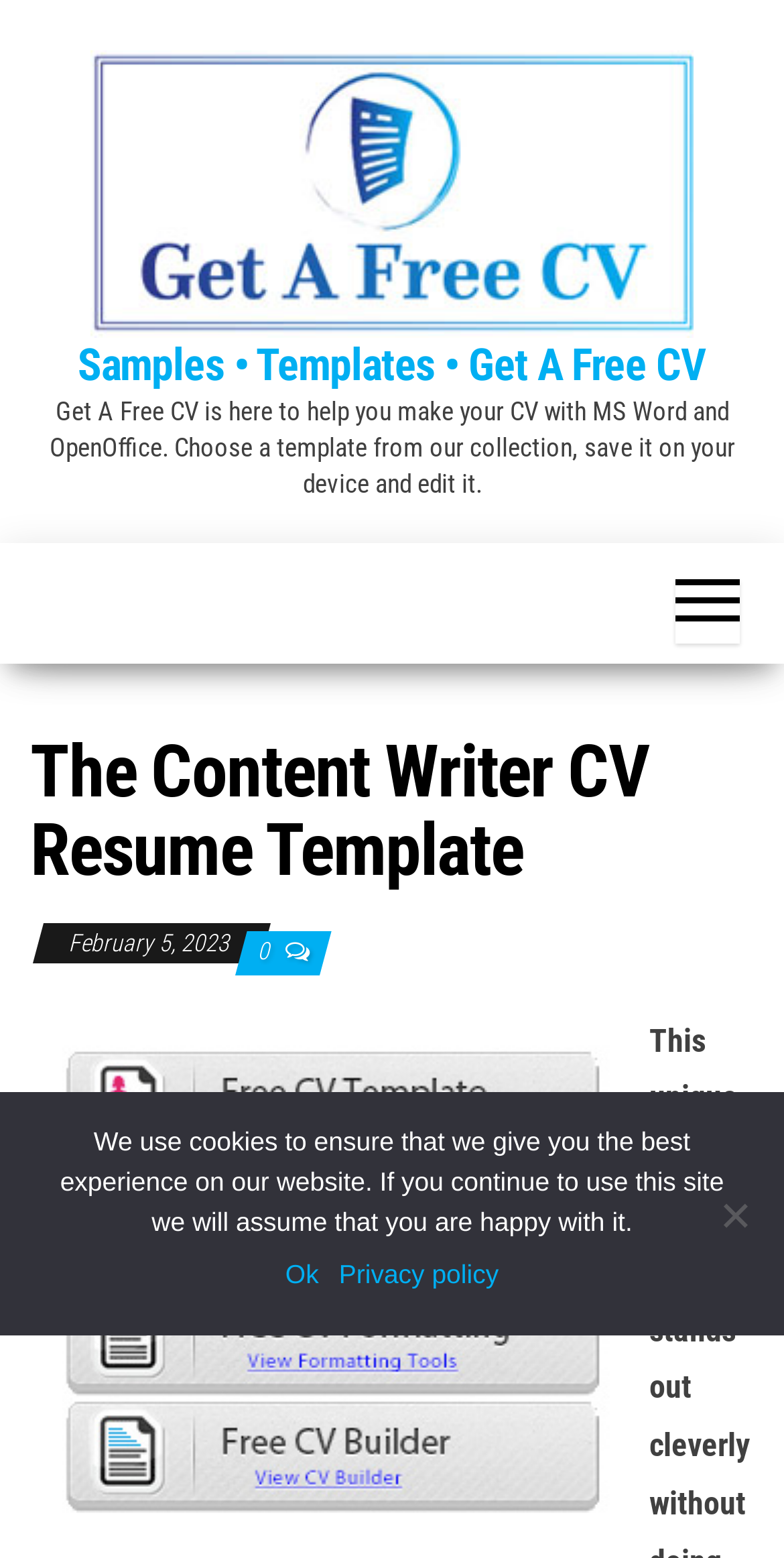Could you identify the text that serves as the heading for this webpage?

The Content Writer CV Resume Template